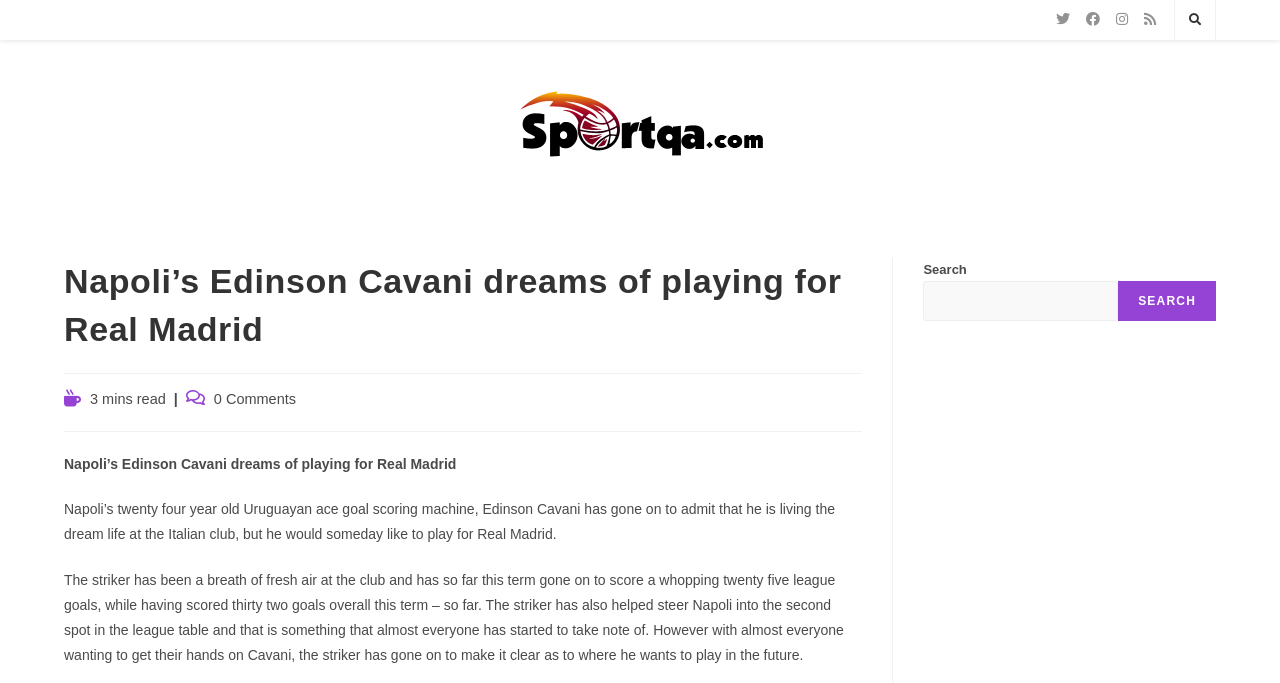Respond to the question below with a single word or phrase:
How many comments are there on the post?

0